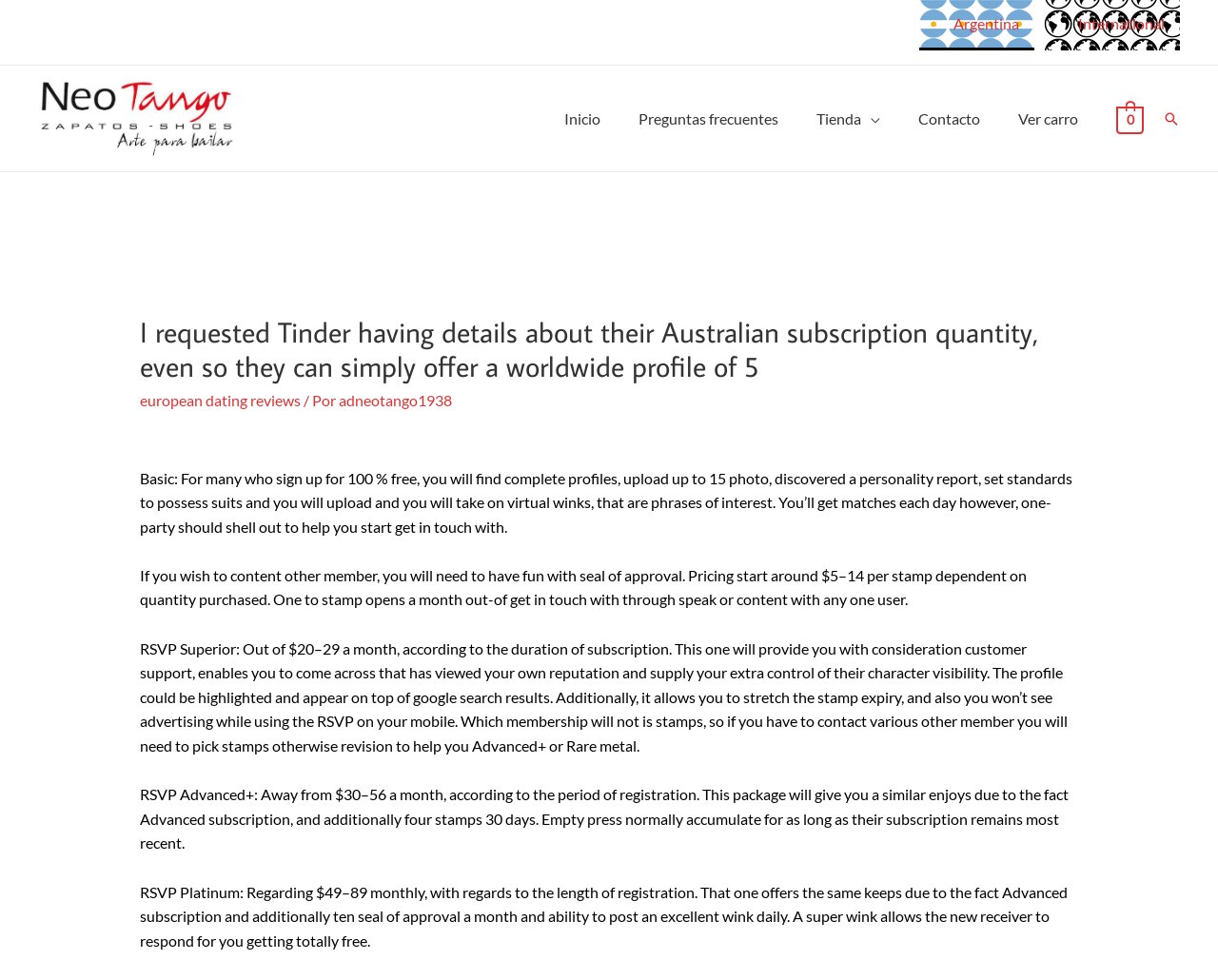Create an in-depth description of the webpage, covering main sections.

This webpage appears to be a blog post or article about online dating, specifically discussing the subscription options and features of RSVP, an Australian dating platform. 

At the top of the page, there is a navigation menu with links to "Argentina" and "International" on the right side, and a link to "Neotango Shoes" with an accompanying image on the left side. 

Below this, there is another navigation menu with links to "Inicio", "Preguntas frecuentes", "Tienda", "Contacto", and "Ver carro". 

On the right side of the page, there is a link with the text "0" and a search icon with the text "Buscar" next to it. 

The main content of the page is divided into sections, with a heading that matches the meta description. The first section describes the basic features of RSVP, including complete profiles, photo uploads, and personality reports. 

Below this, there are sections describing the different subscription options, including RSVP Superior, RSVP Advanced+, and RSVP Platinum, each with their respective features and pricing.